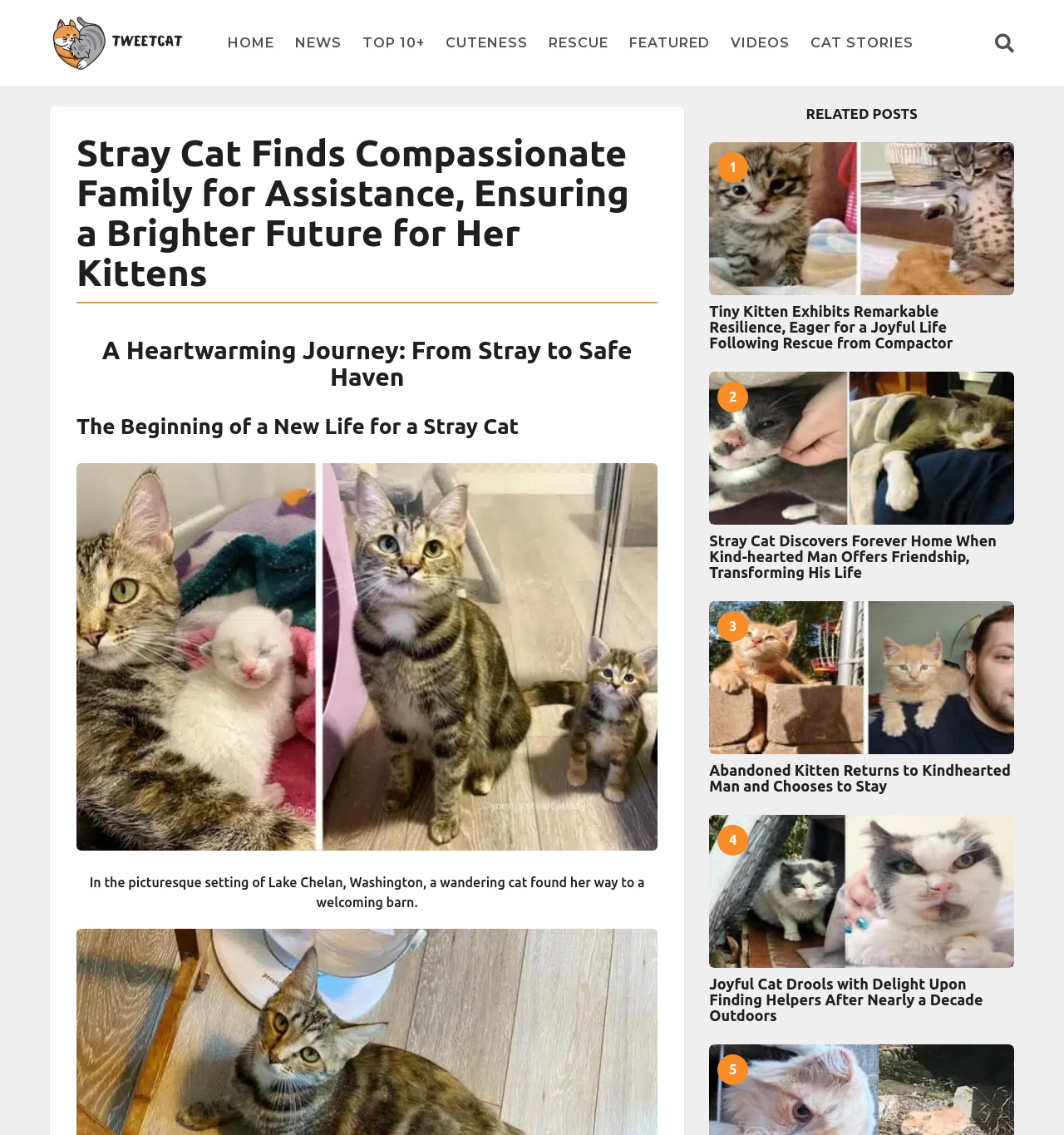Generate the title text from the webpage.

Stray Cat Finds Compassionate Family for Assistance, Ensuring a Brighter Future for Her Kittens